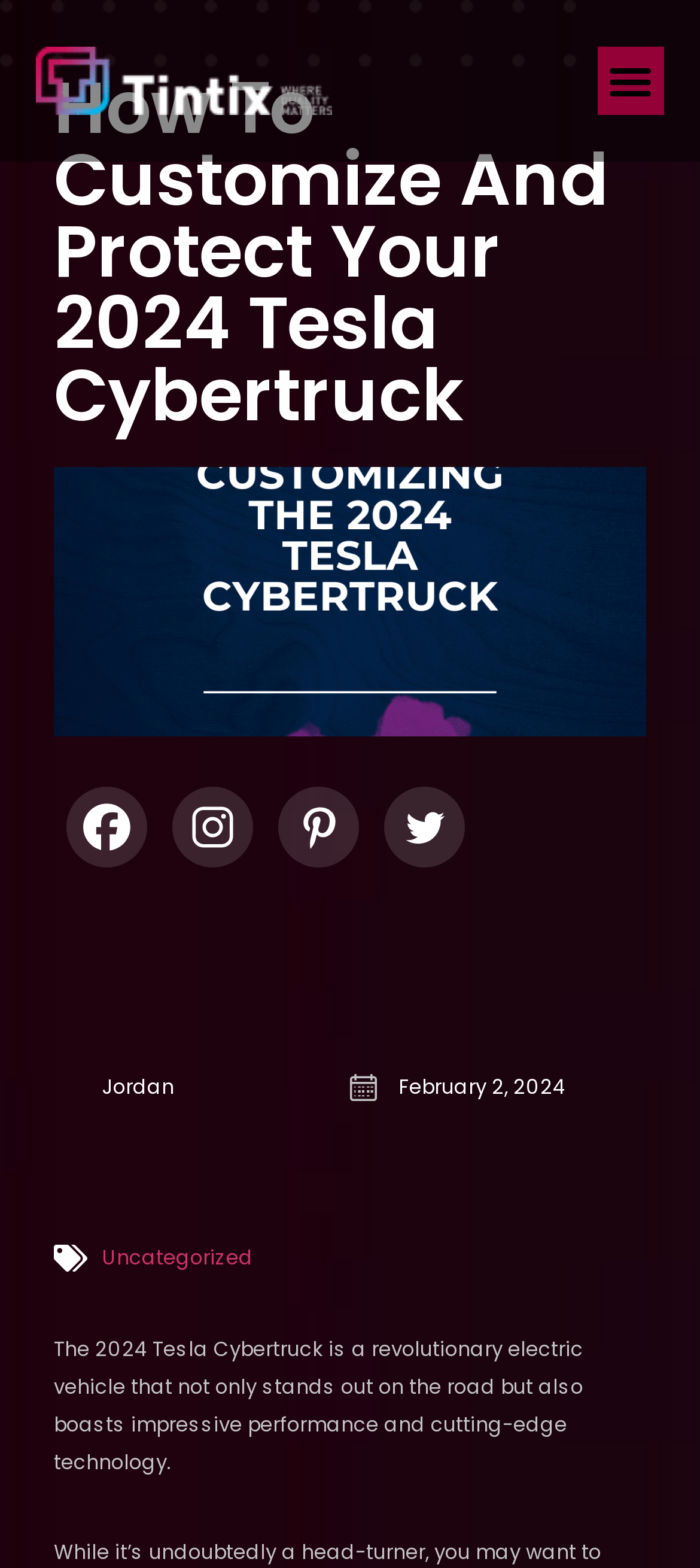Find and generate the main title of the webpage.

How To Customize And Protect Your 2024 Tesla Cybertruck